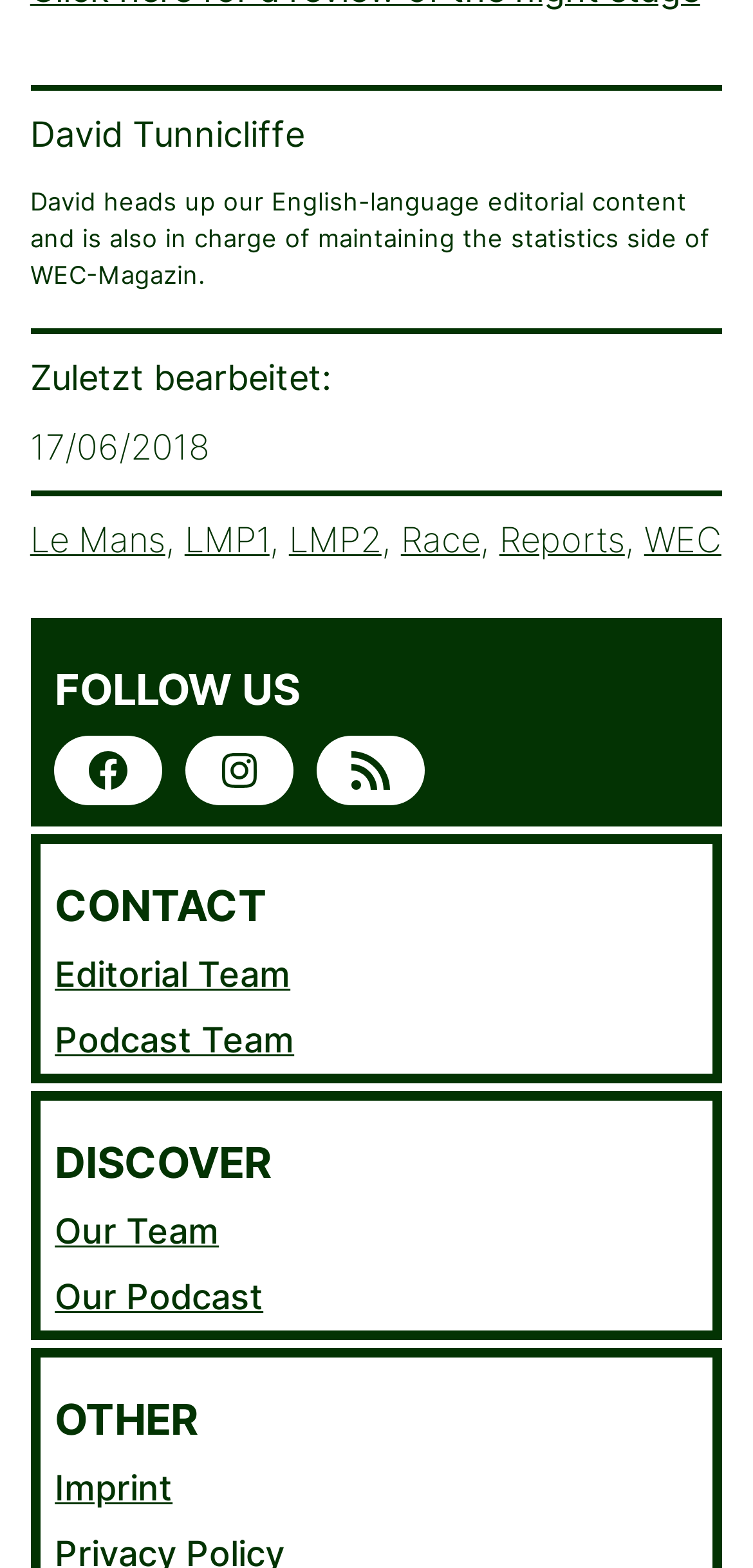Find the bounding box coordinates of the element I should click to carry out the following instruction: "View David Tunnicliffe's profile".

[0.04, 0.073, 0.404, 0.099]